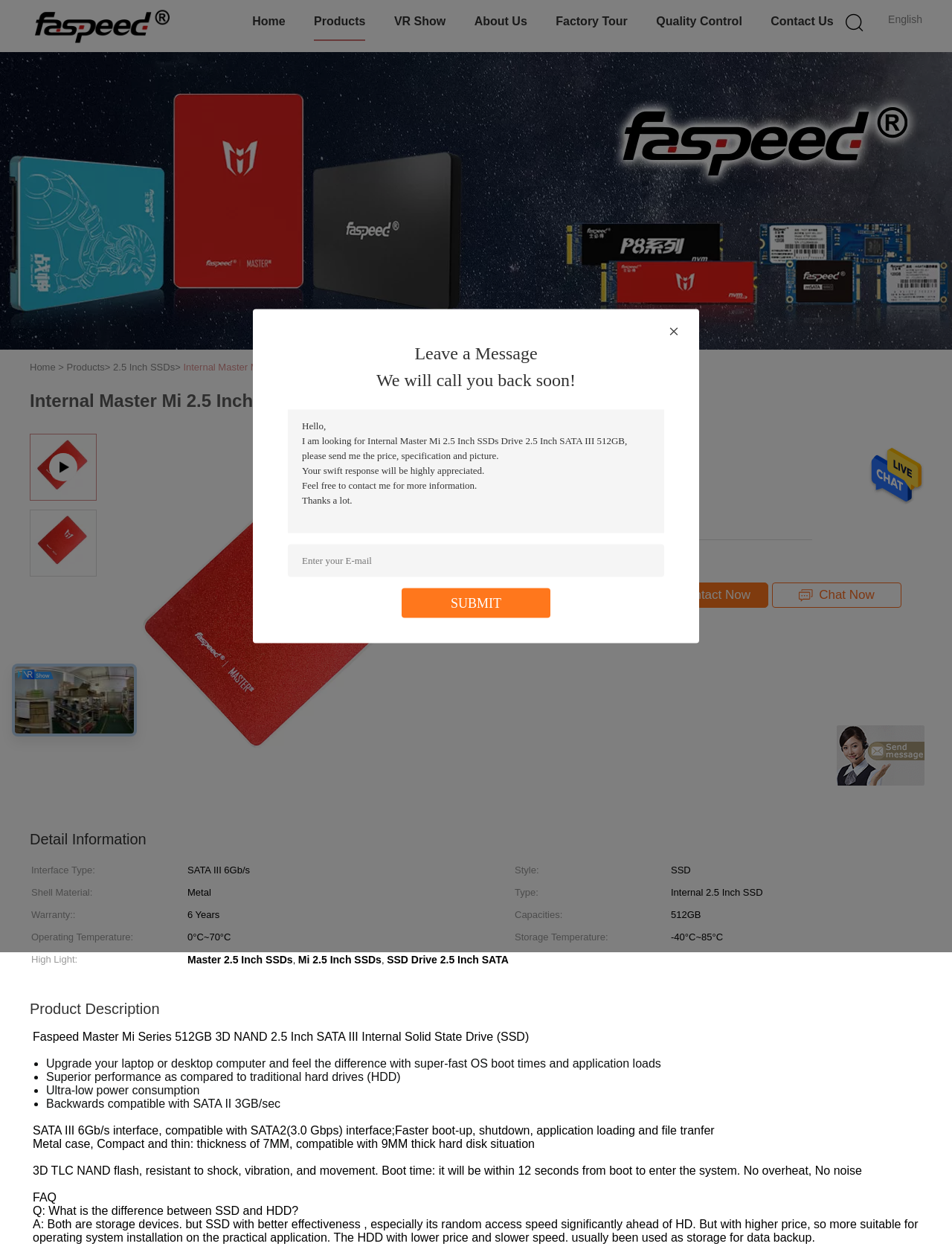What is the minimum order quantity?
Refer to the image and provide a one-word or short phrase answer.

100pc